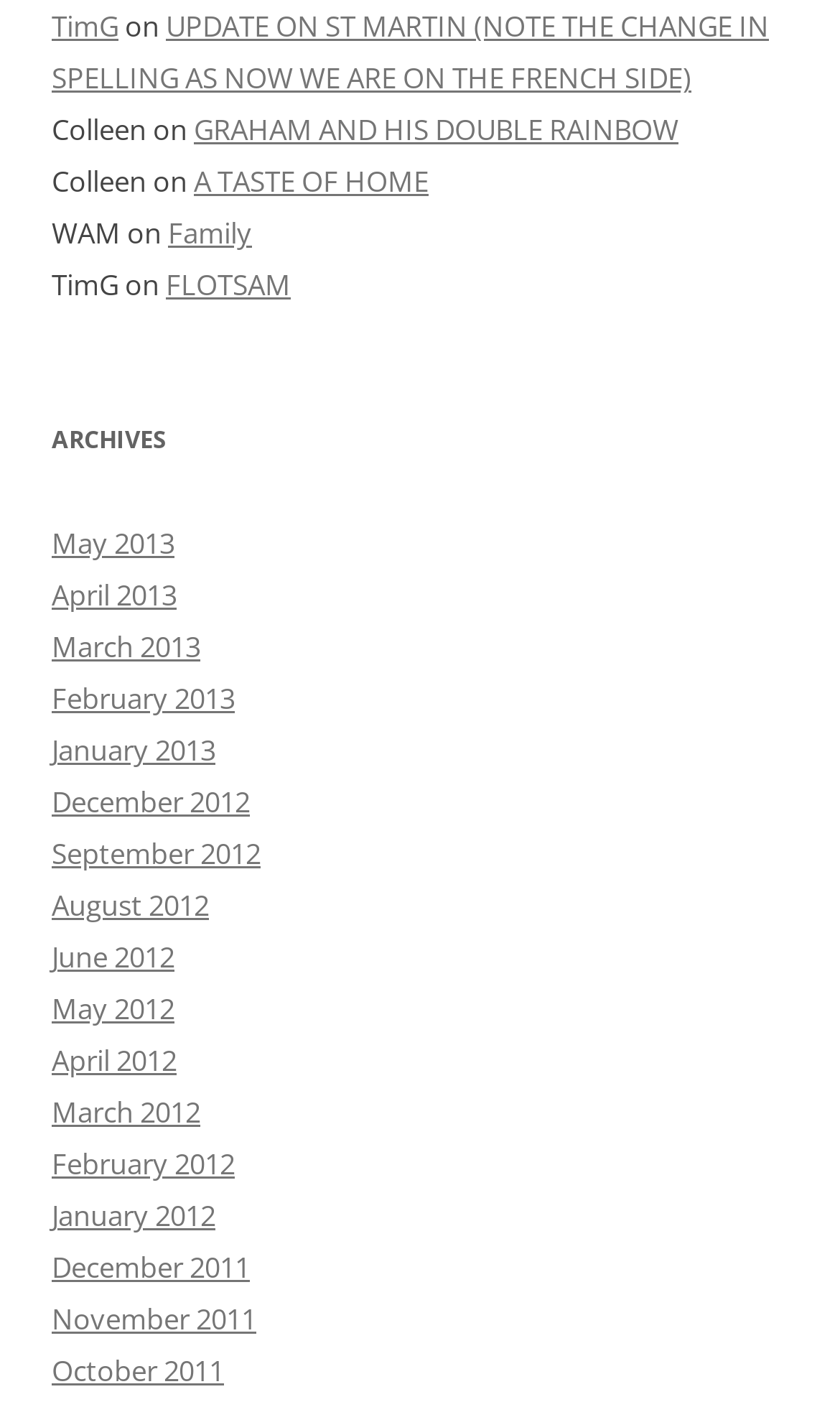Provide the bounding box coordinates in the format (top-left x, top-left y, bottom-right x, bottom-right y). All values are floating point numbers between 0 and 1. Determine the bounding box coordinate of the UI element described as: A TASTE OF HOME

[0.231, 0.116, 0.51, 0.144]